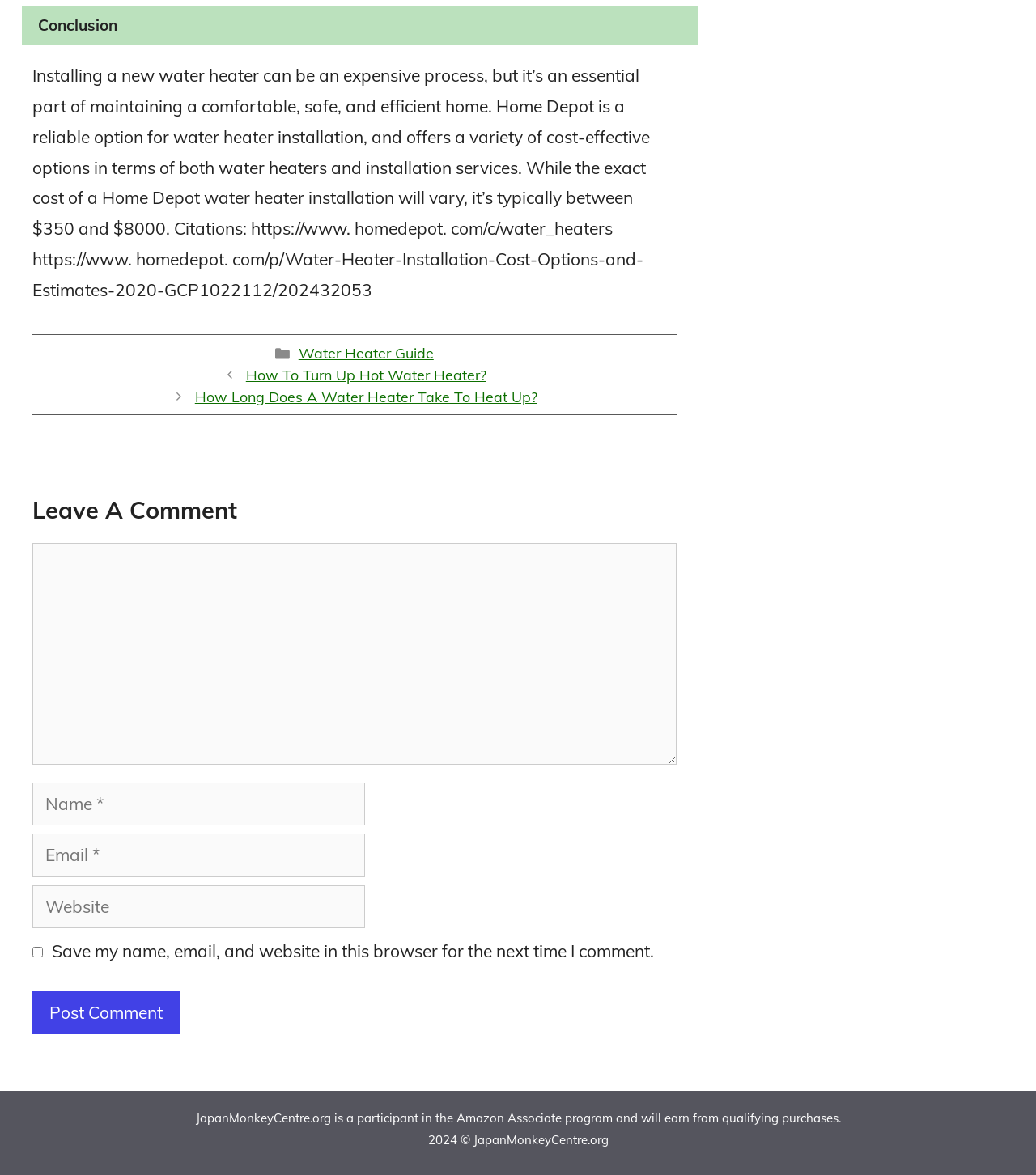Identify the bounding box coordinates for the UI element described as follows: "parent_node: Comment name="url" placeholder="Website"". Ensure the coordinates are four float numbers between 0 and 1, formatted as [left, top, right, bottom].

[0.031, 0.753, 0.352, 0.79]